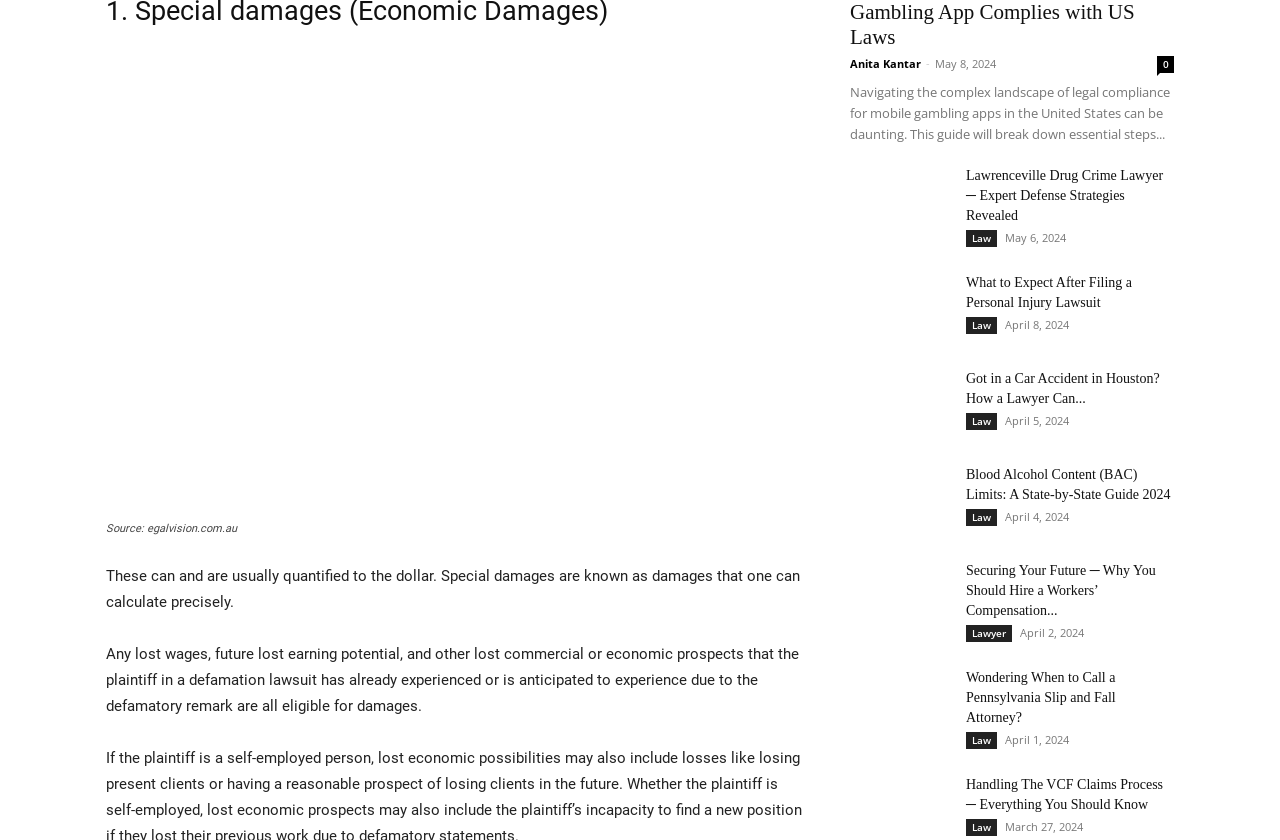Determine the bounding box coordinates of the region to click in order to accomplish the following instruction: "Click on the link 'Car Accident in Houston'". Provide the coordinates as four float numbers between 0 and 1, specifically [left, top, right, bottom].

[0.664, 0.439, 0.742, 0.523]